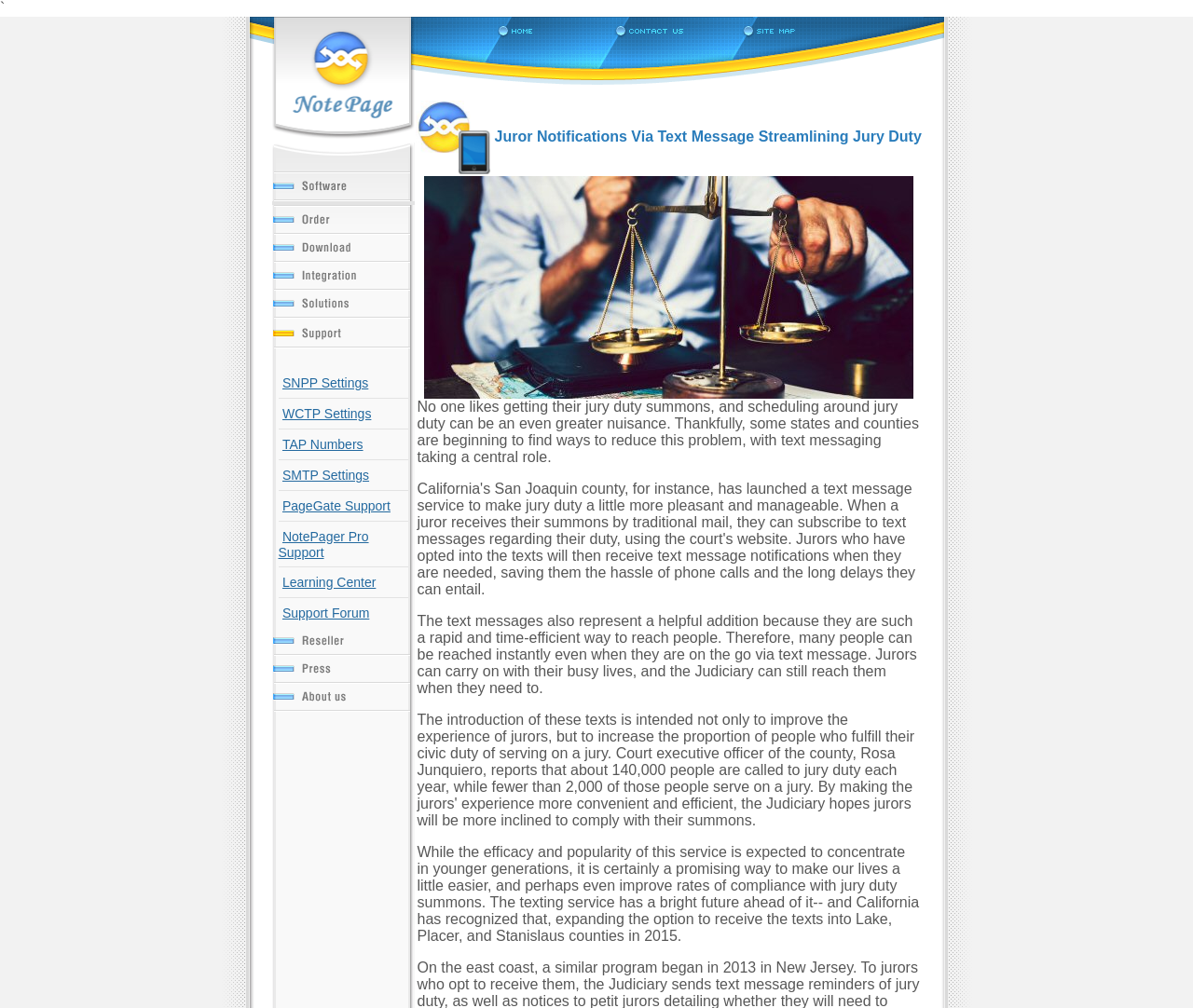Locate the bounding box coordinates of the element you need to click to accomplish the task described by this instruction: "Access Integration".

[0.228, 0.276, 0.346, 0.291]